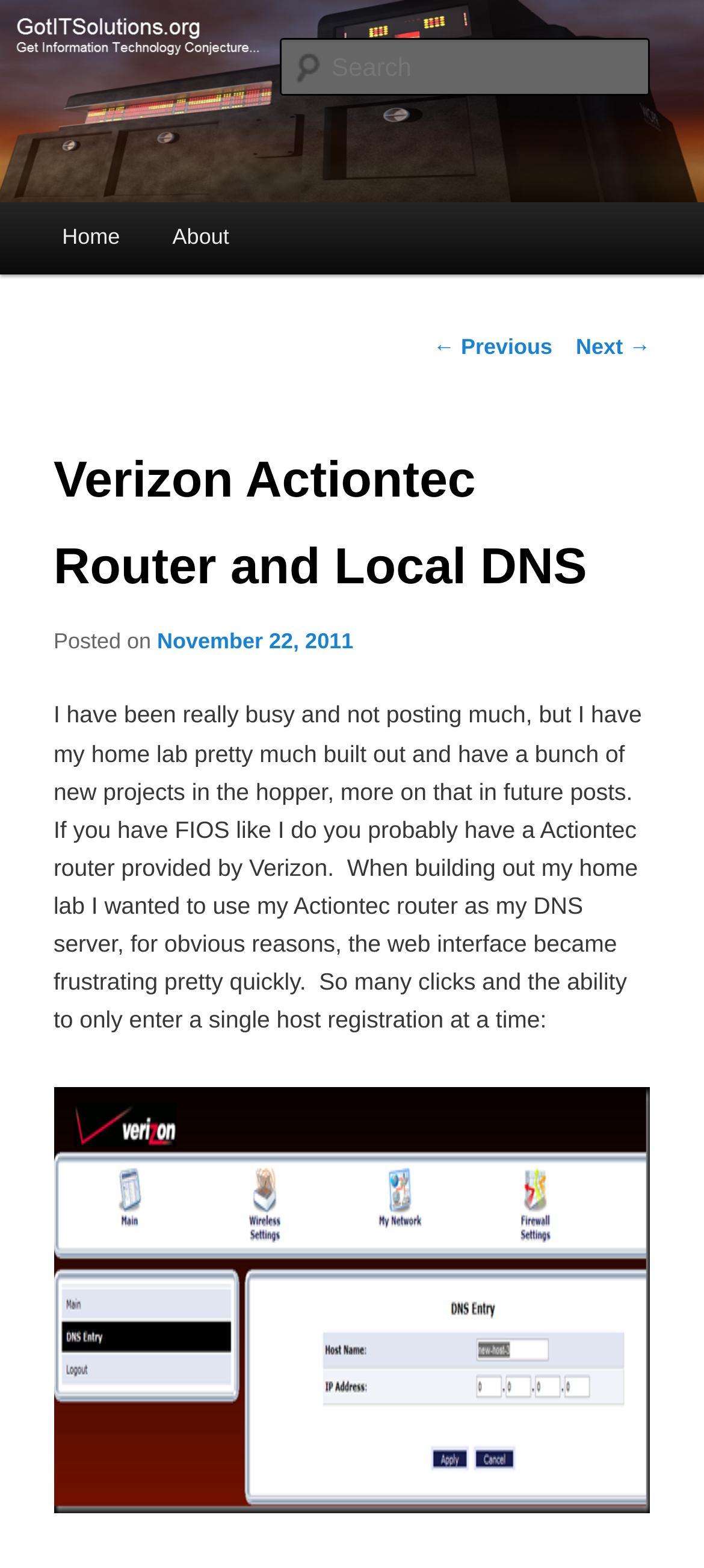Using the elements shown in the image, answer the question comprehensively: What is the name of the website?

The name of the website can be found in the heading element with the text 'GotITSolutions.org' which is located at the top of the webpage.